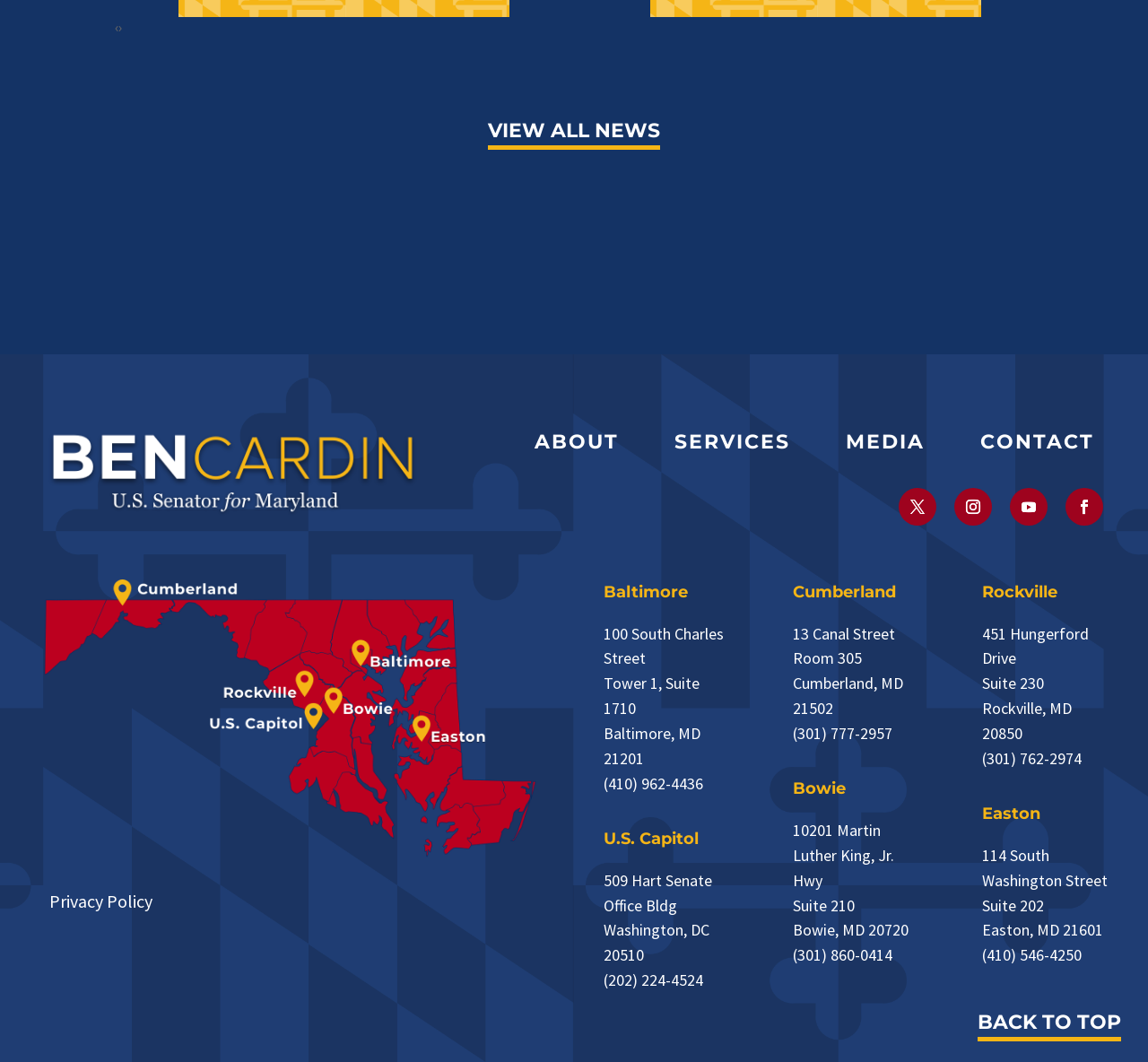Please identify the bounding box coordinates of the clickable area that will allow you to execute the instruction: "Go to the 'ABOUT' page".

[0.466, 0.405, 0.539, 0.435]